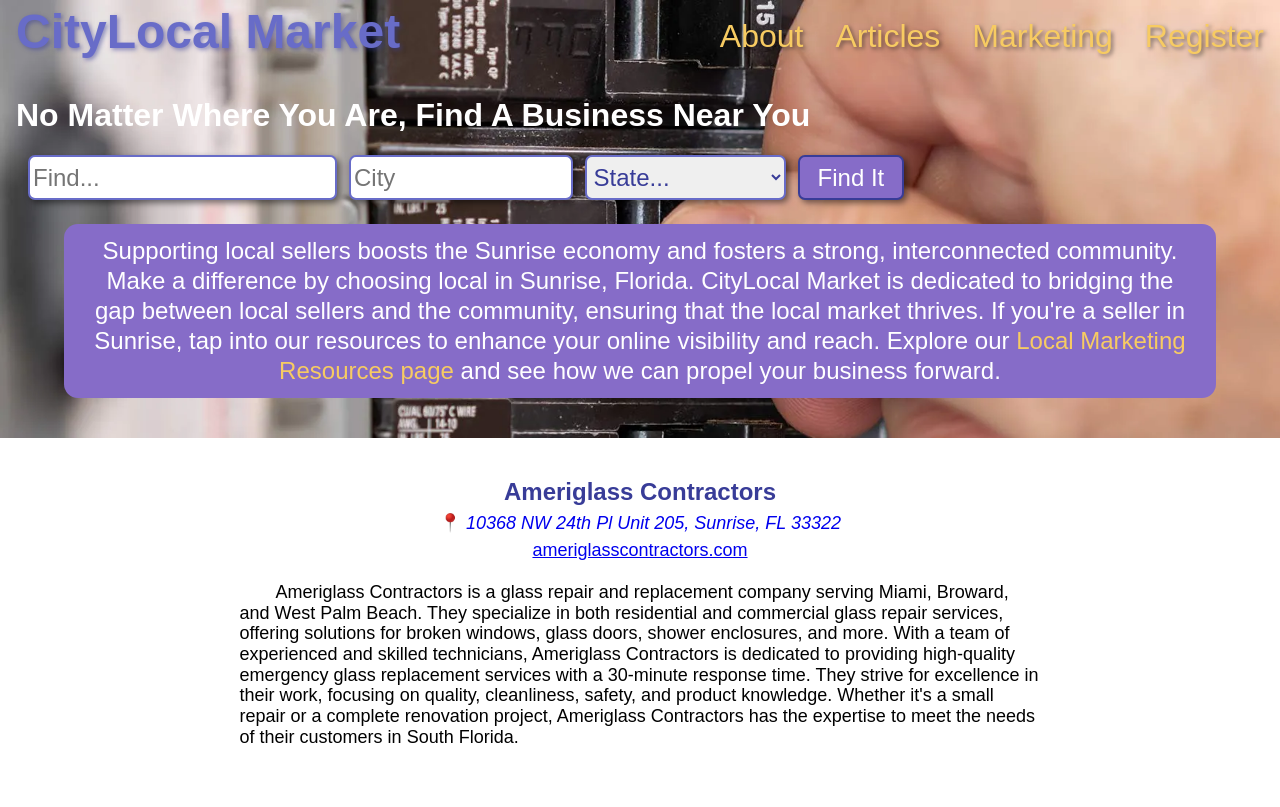Determine the bounding box coordinates of the clickable area required to perform the following instruction: "Click on About". The coordinates should be represented as four float numbers between 0 and 1: [left, top, right, bottom].

[0.562, 0.023, 0.628, 0.068]